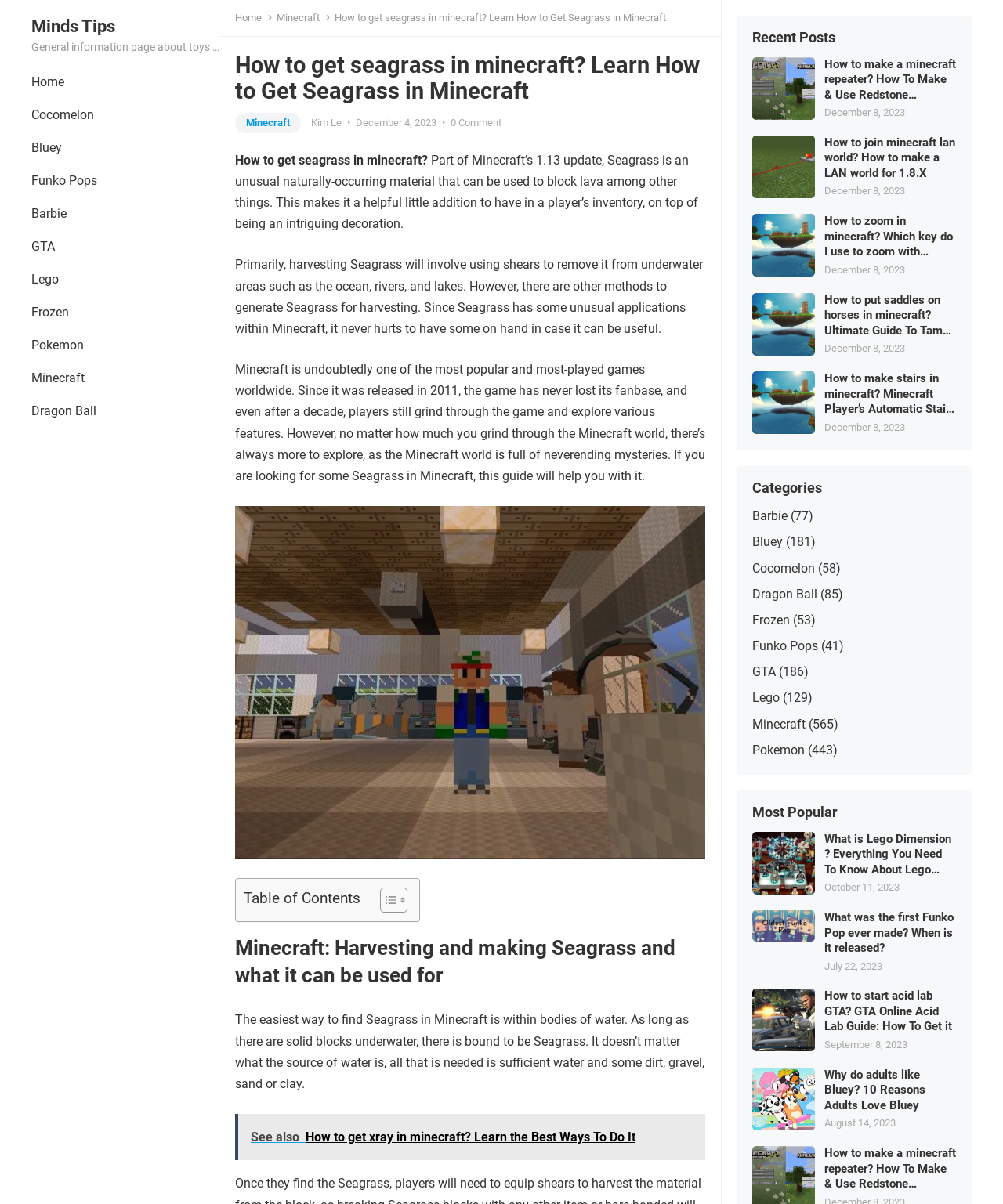Analyze the image and provide a detailed answer to the question: How many categories are listed on the webpage?

The number of categories can be determined by counting the links under the 'Categories' heading, which are 'Barbie', 'Bluey', 'Cocomelon', 'Dragon Ball', 'Frozen', 'Funko Pops', 'GTA', 'Lego', 'Minecraft', and 'Pokemon'.